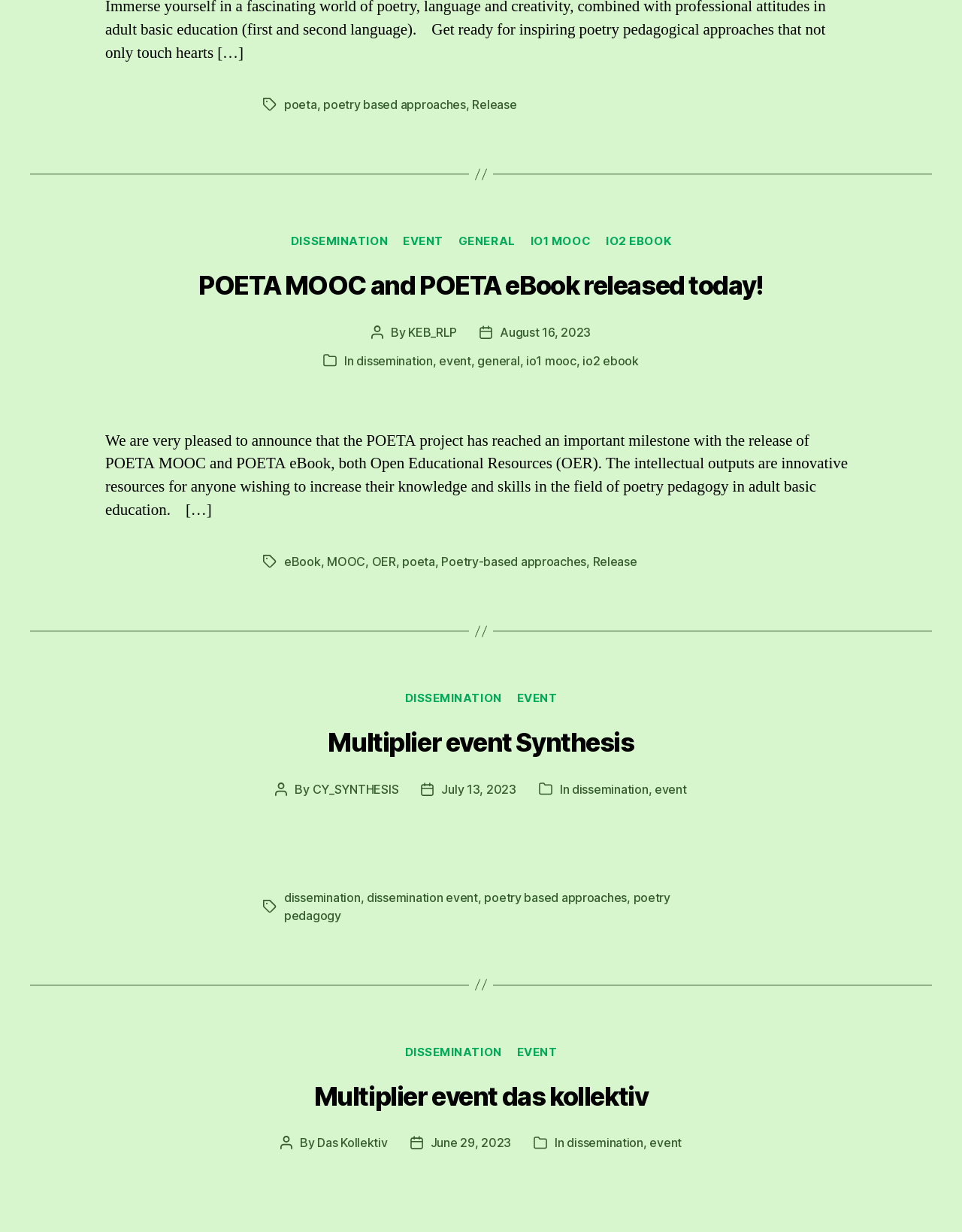Determine the bounding box coordinates of the element's region needed to click to follow the instruction: "Read the 'Multiplier event Synthesis' article". Provide these coordinates as four float numbers between 0 and 1, formatted as [left, top, right, bottom].

[0.341, 0.602, 0.659, 0.627]